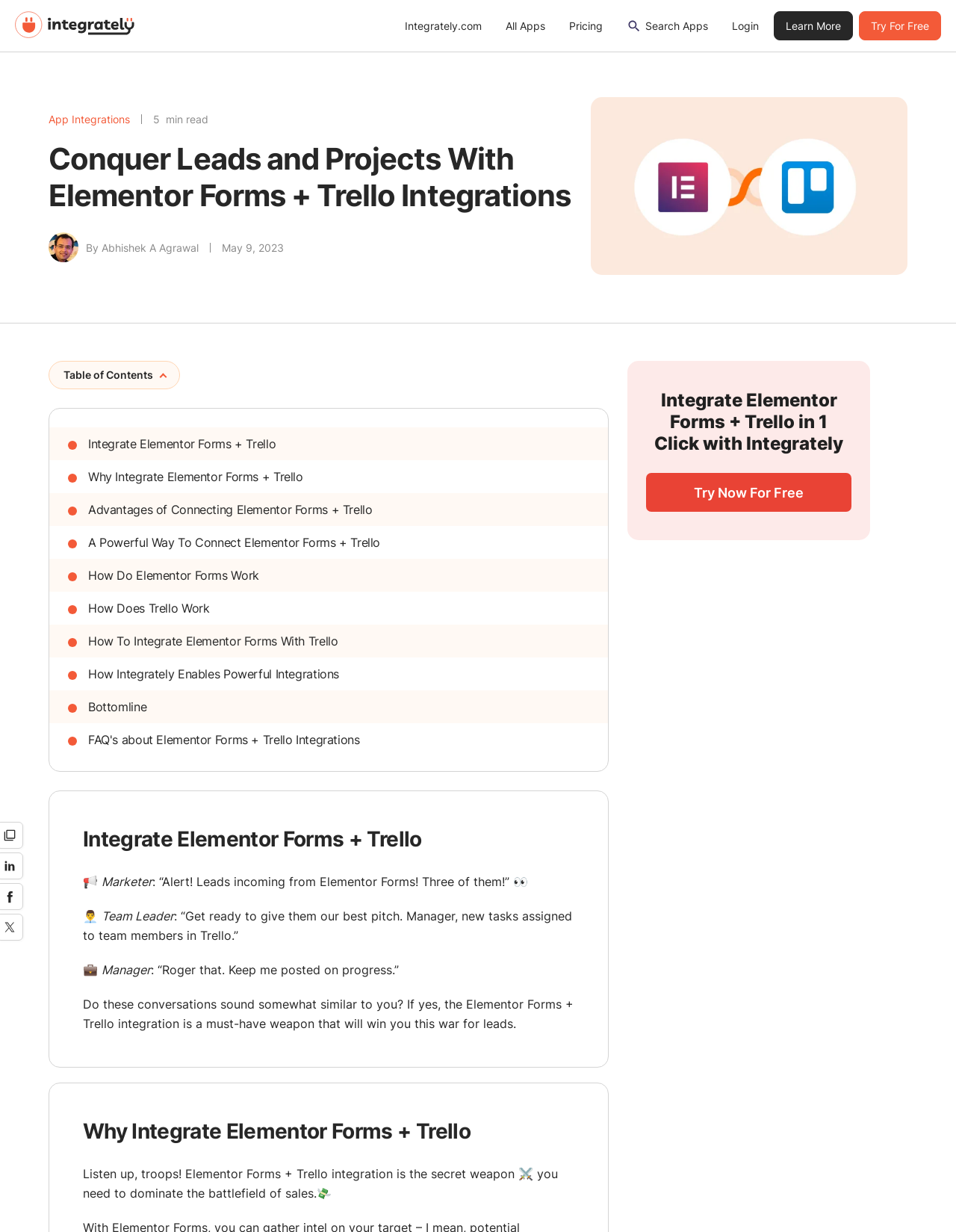How many minutes does it take to read this article?
Offer a detailed and full explanation in response to the question.

The article mentions the reading time as '5 min read' which is located below the main heading.